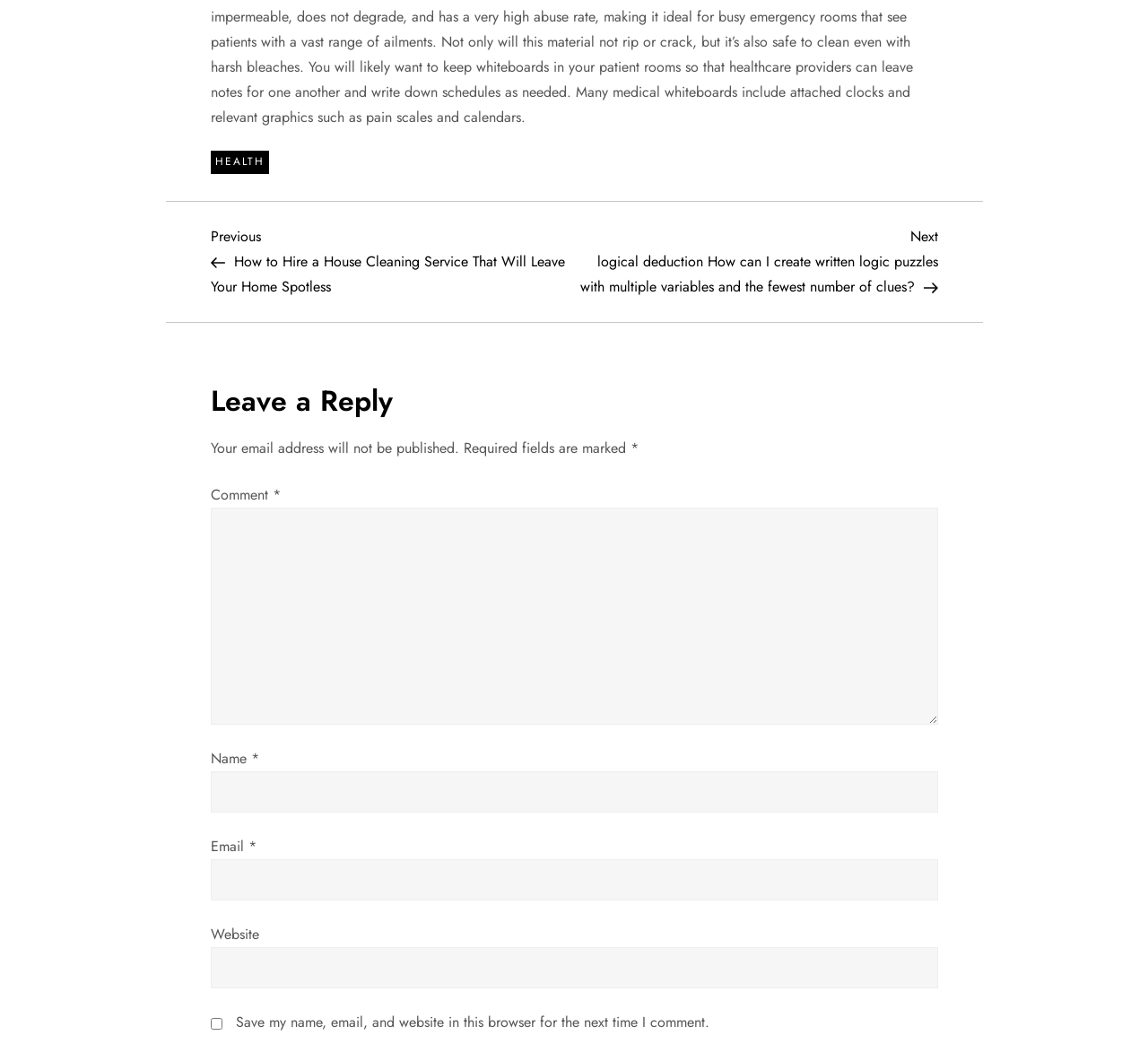Given the following UI element description: "parent_node: Website name="url"", find the bounding box coordinates in the webpage screenshot.

[0.183, 0.907, 0.817, 0.946]